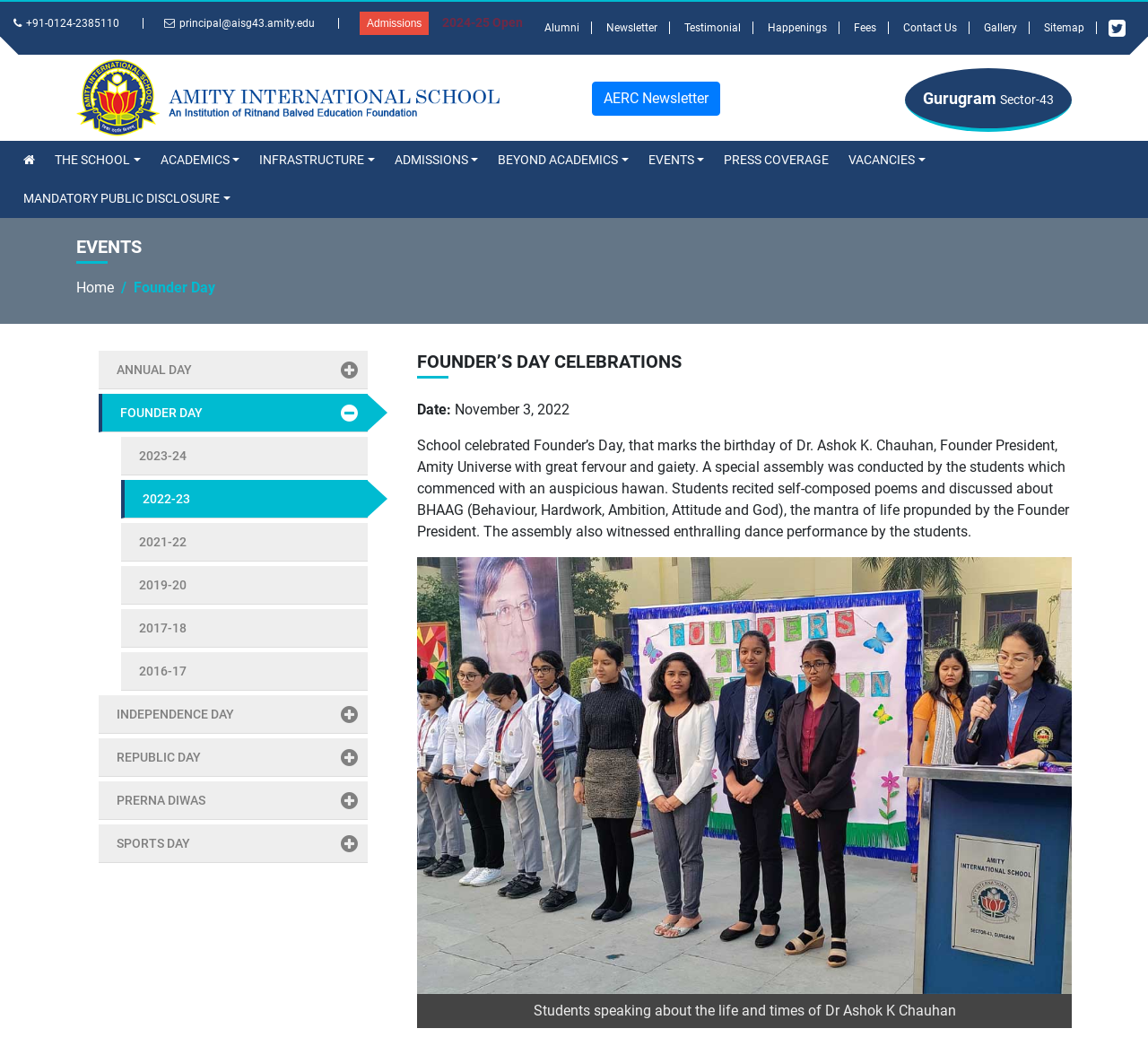Using the provided description parent_node: AERC Newsletter, find the bounding box coordinates for the UI element. Provide the coordinates in (top-left x, top-left y, bottom-right x, bottom-right y) format, ensuring all values are between 0 and 1.

[0.066, 0.052, 0.5, 0.135]